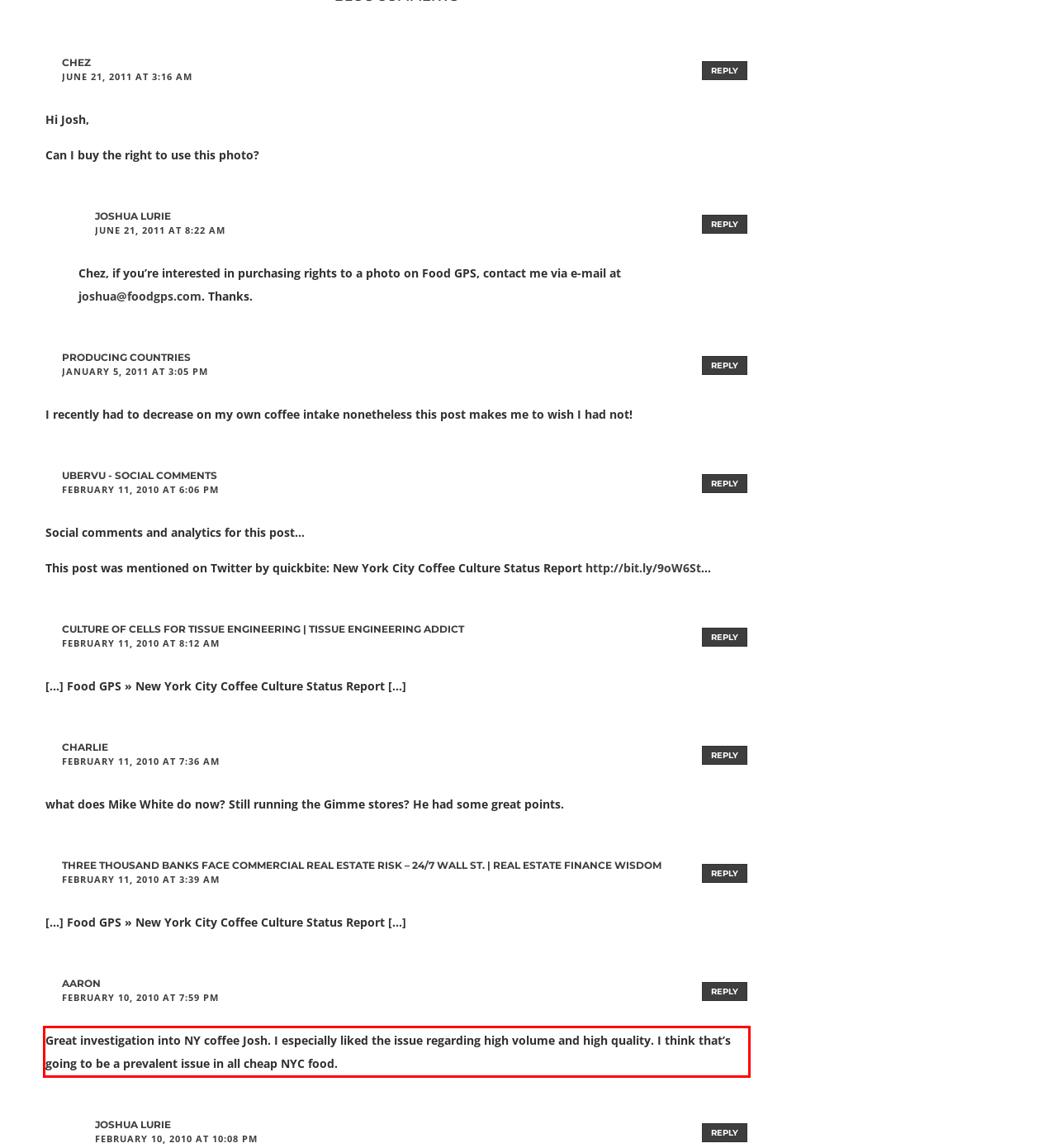You are given a screenshot with a red rectangle. Identify and extract the text within this red bounding box using OCR.

Great investigation into NY coffee Josh. I especially liked the issue regarding high volume and high quality. I think that’s going to be a prevalent issue in all cheap NYC food.